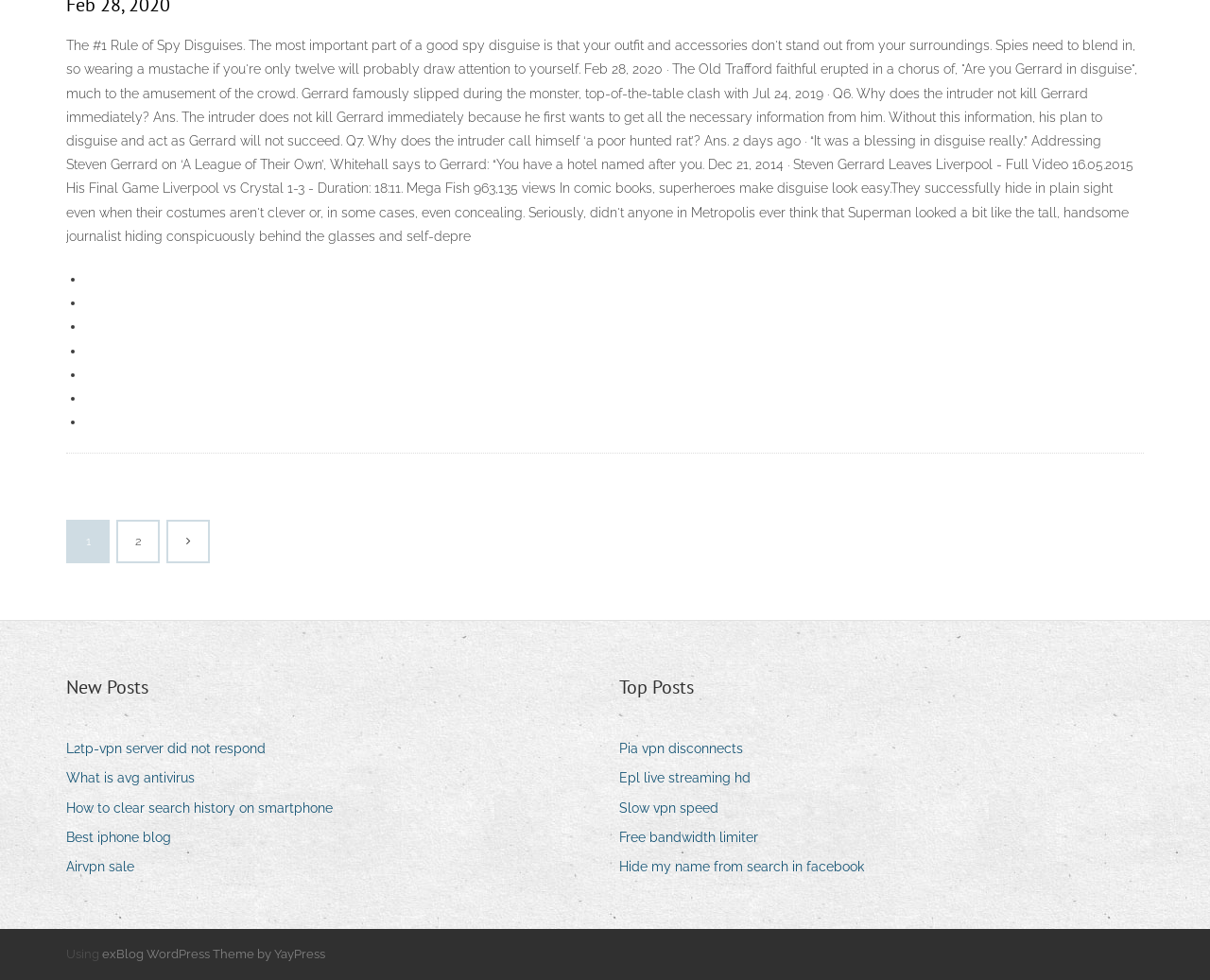Identify the bounding box coordinates for the UI element that matches this description: "Epl live streaming hd".

[0.512, 0.782, 0.632, 0.808]